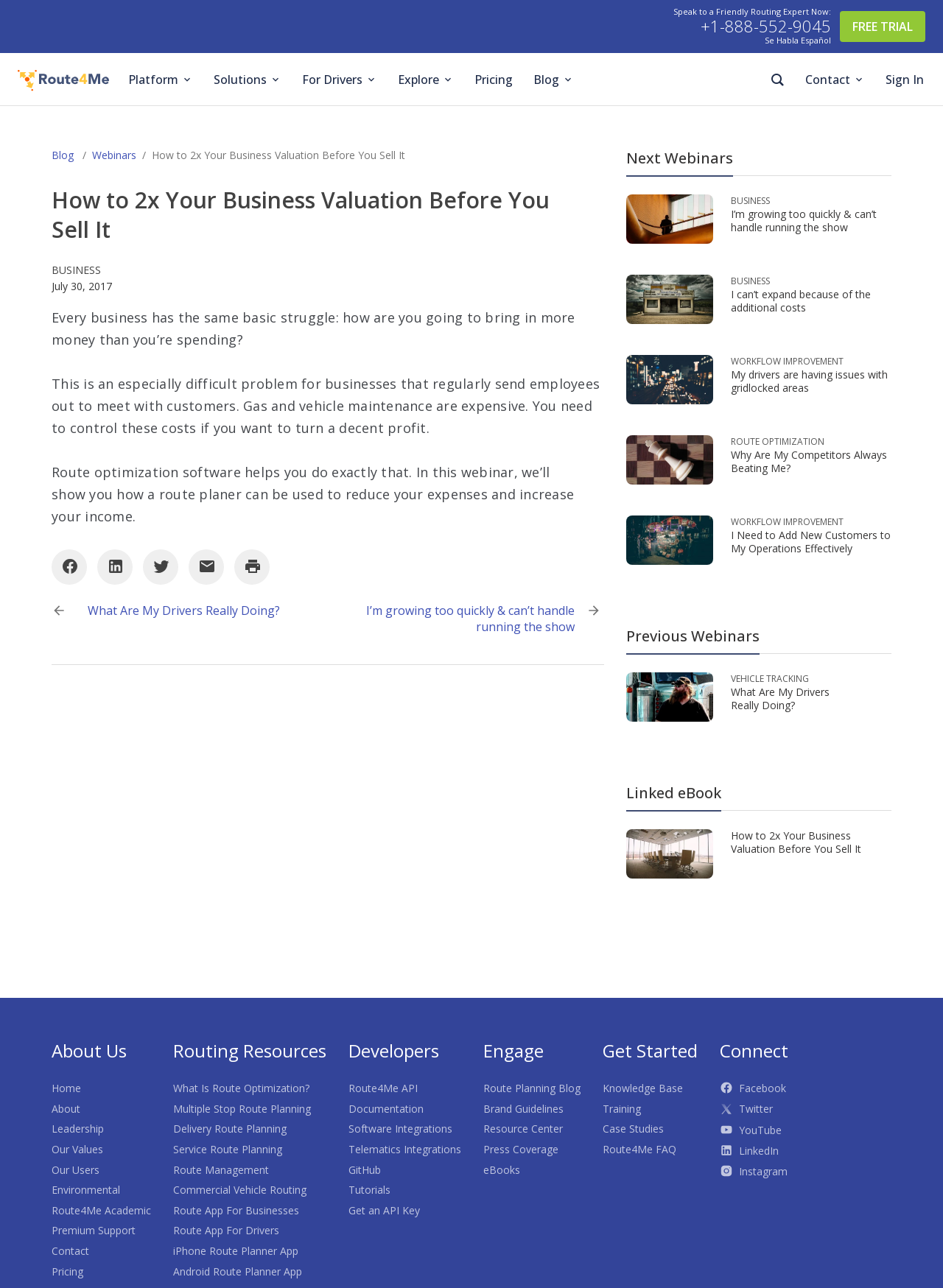Determine the bounding box for the described HTML element: "alt="Route4Me"". Ensure the coordinates are four float numbers between 0 and 1 in the format [left, top, right, bottom].

[0.019, 0.054, 0.116, 0.075]